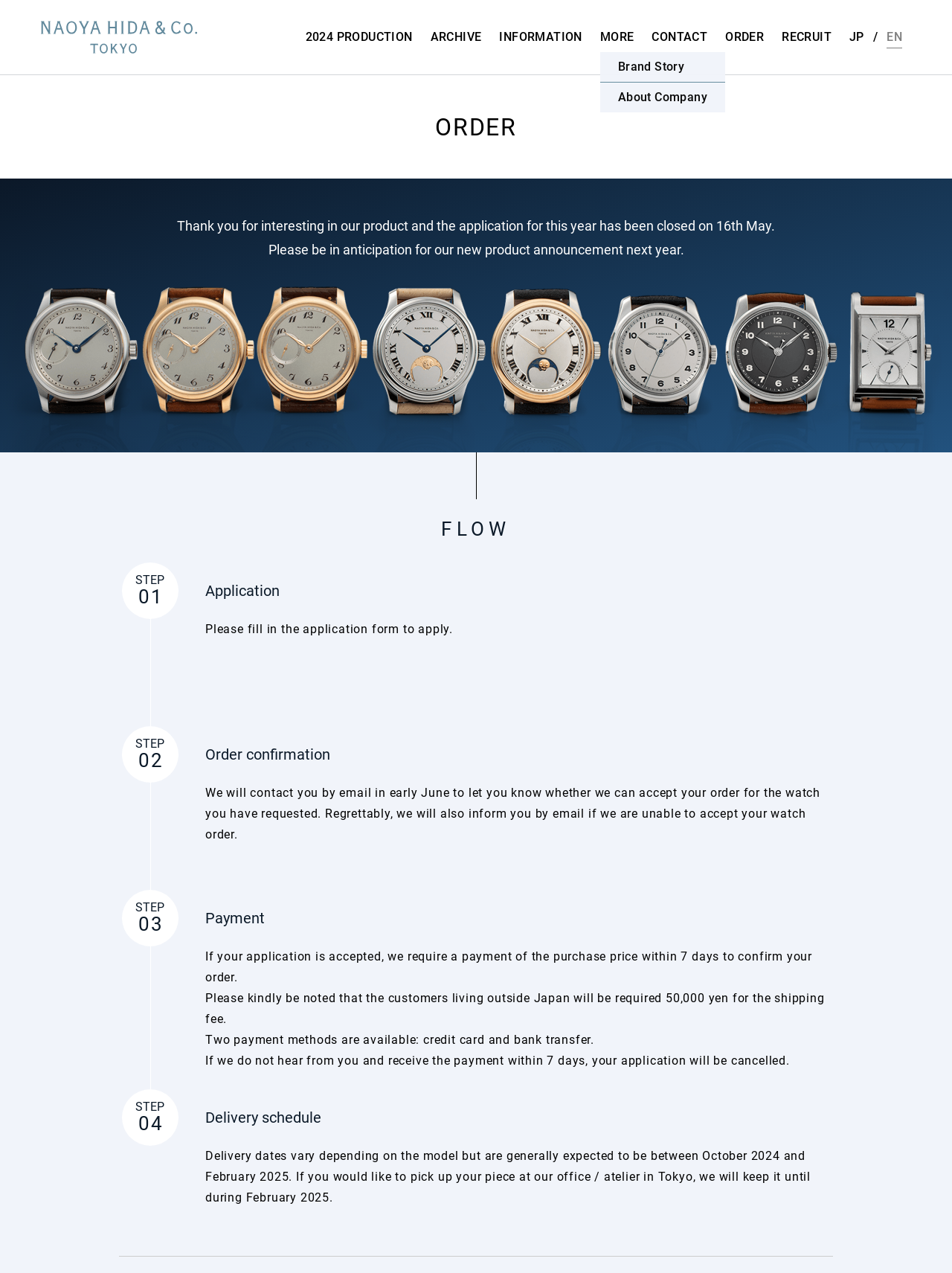Could you find the bounding box coordinates of the clickable area to complete this instruction: "Click CONTACT"?

[0.675, 0.018, 0.752, 0.041]